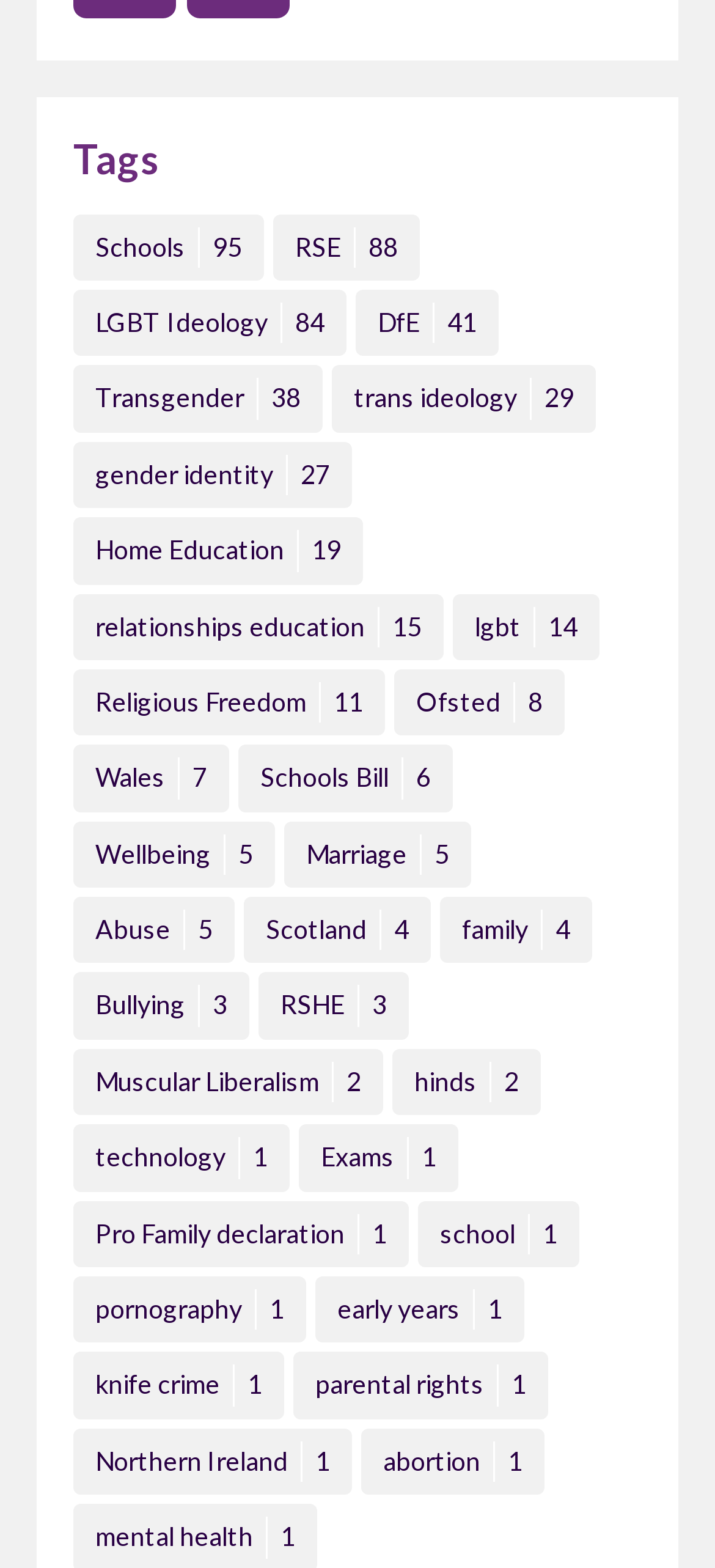Please answer the following question using a single word or phrase: 
What is the most popular tag on this webpage?

Schools